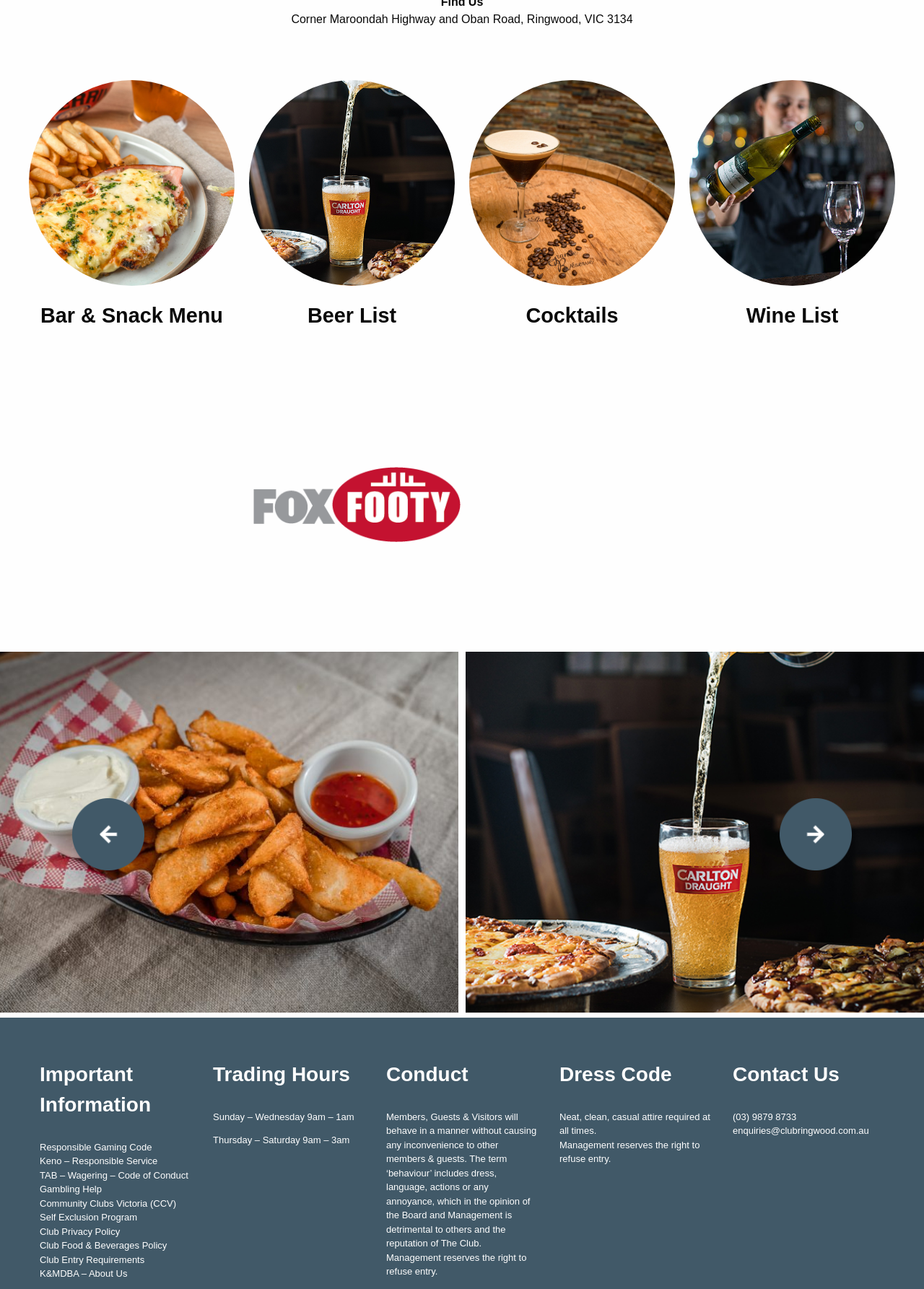Show me the bounding box coordinates of the clickable region to achieve the task as per the instruction: "Click the link to read hundreds of free sci-fi stories".

None